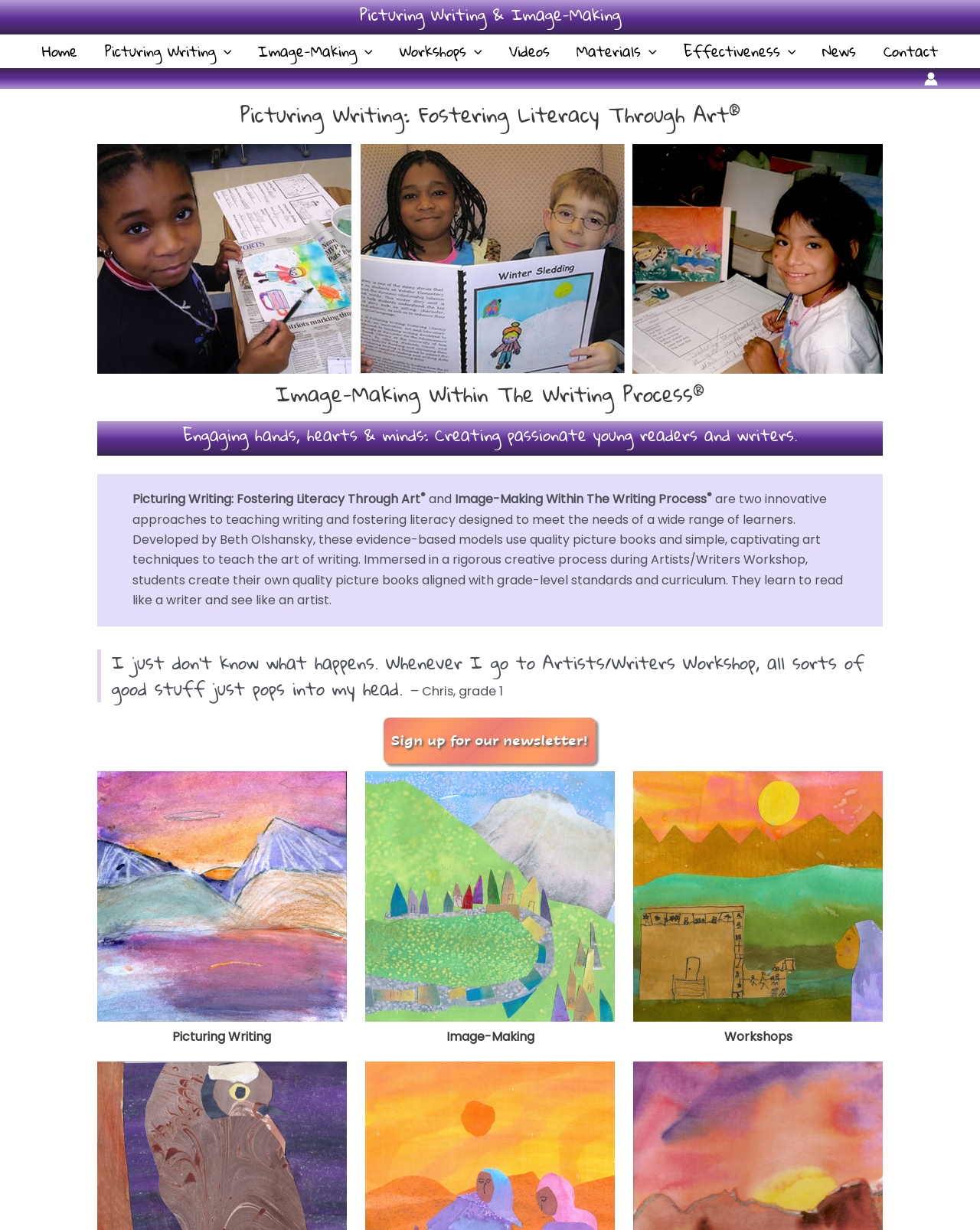Please determine the bounding box coordinates for the element that should be clicked to follow these instructions: "Click on Home".

[0.03, 0.028, 0.093, 0.055]